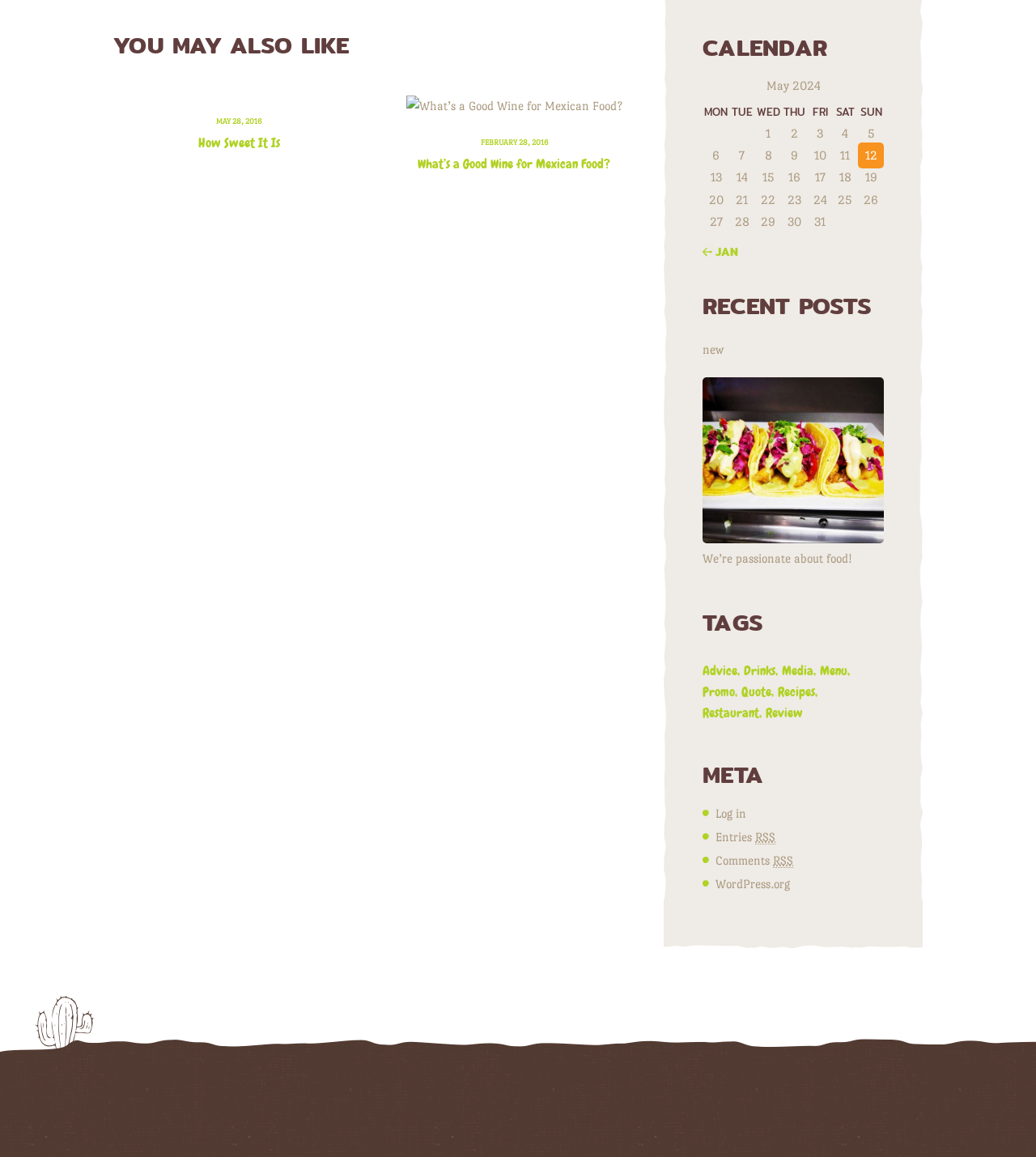Pinpoint the bounding box coordinates of the clickable area needed to execute the instruction: "Check the calendar for May 2024". The coordinates should be specified as four float numbers between 0 and 1, i.e., [left, top, right, bottom].

[0.678, 0.065, 0.853, 0.22]